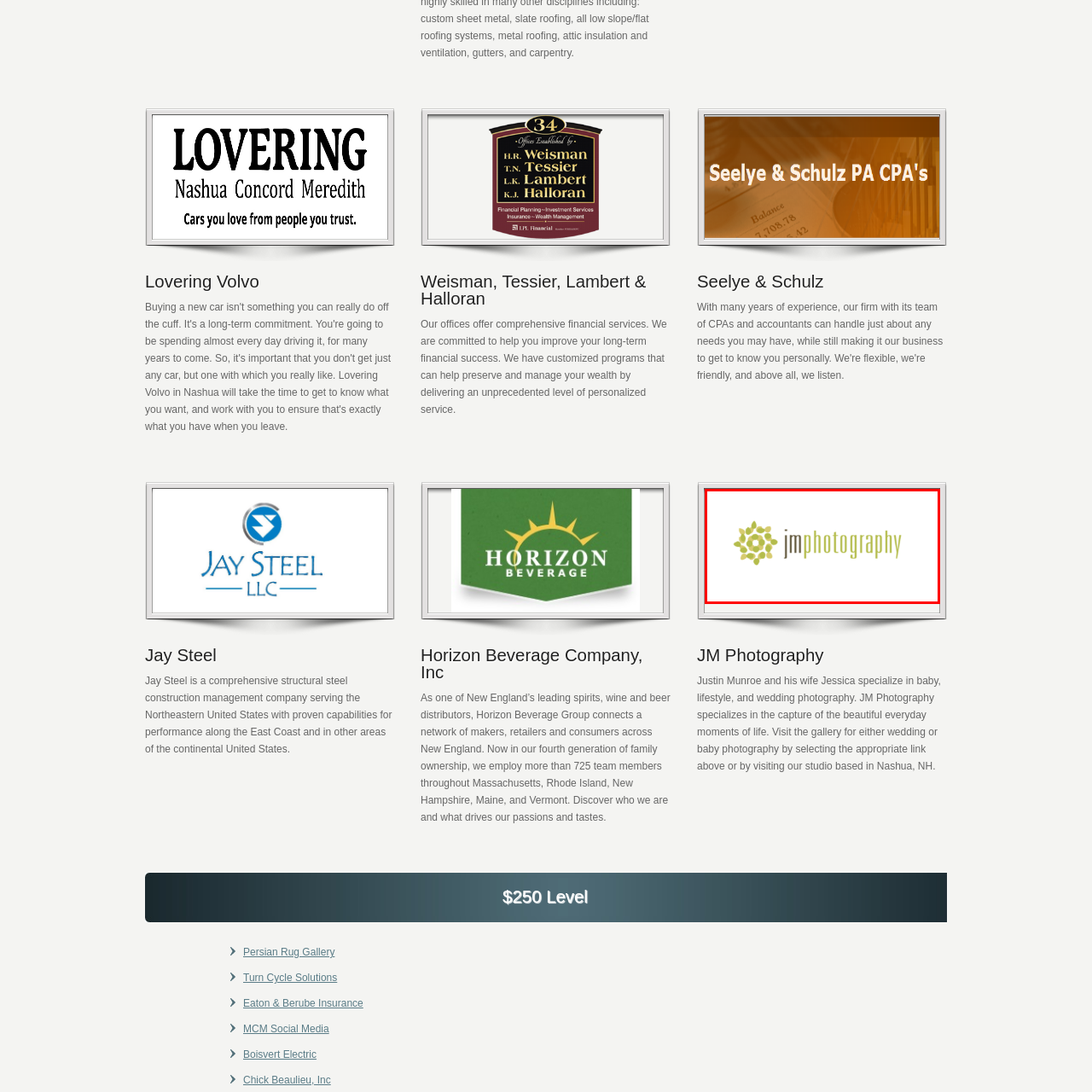Focus on the section encased in the red border, What is symbolized by the green leaves in the logo? Give your response as a single word or phrase.

Growth and creativity